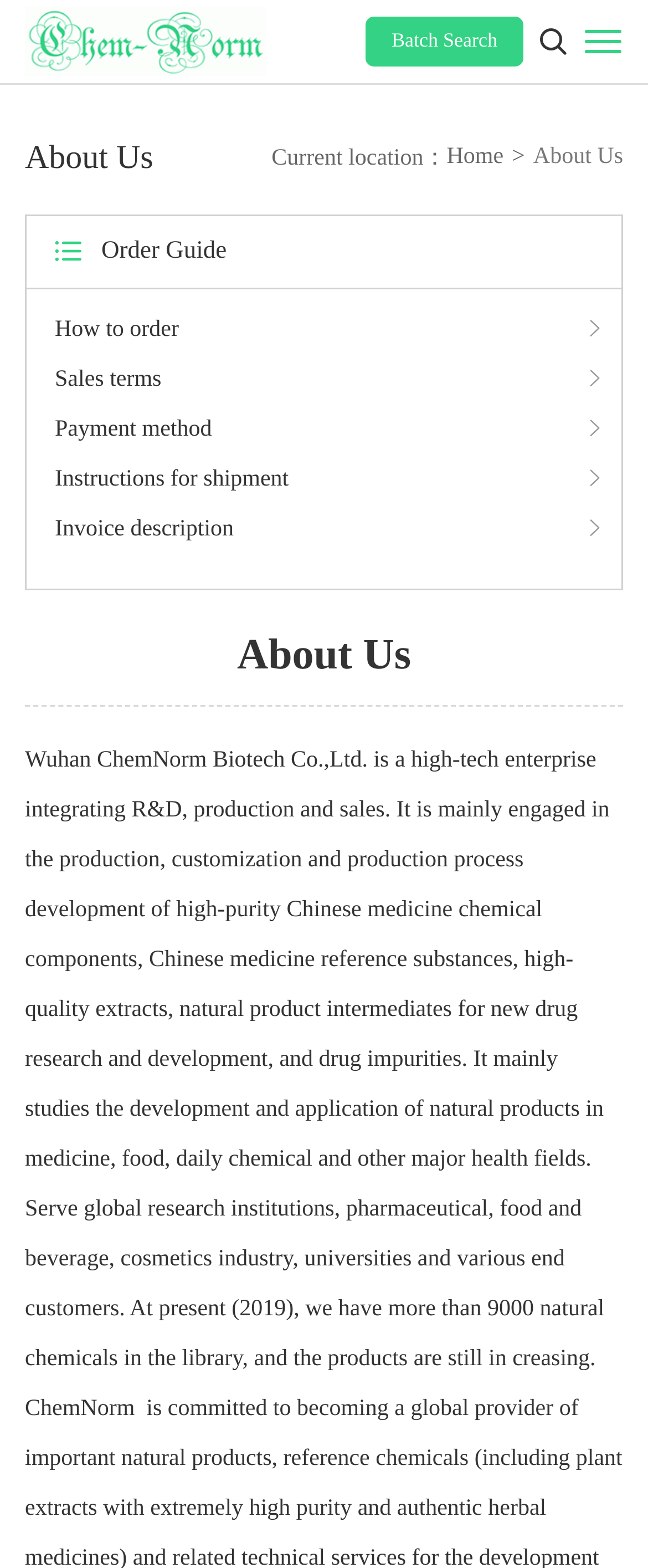Refer to the image and provide an in-depth answer to the question:
What is the company mainly engaged in?

I found the company's main engagement by looking at the StaticText element with the long text describing the company's activities. The text mentions that the company is mainly engaged in the production, customization, and production process development of high-purity Chinese medicine chemical components, among other things.